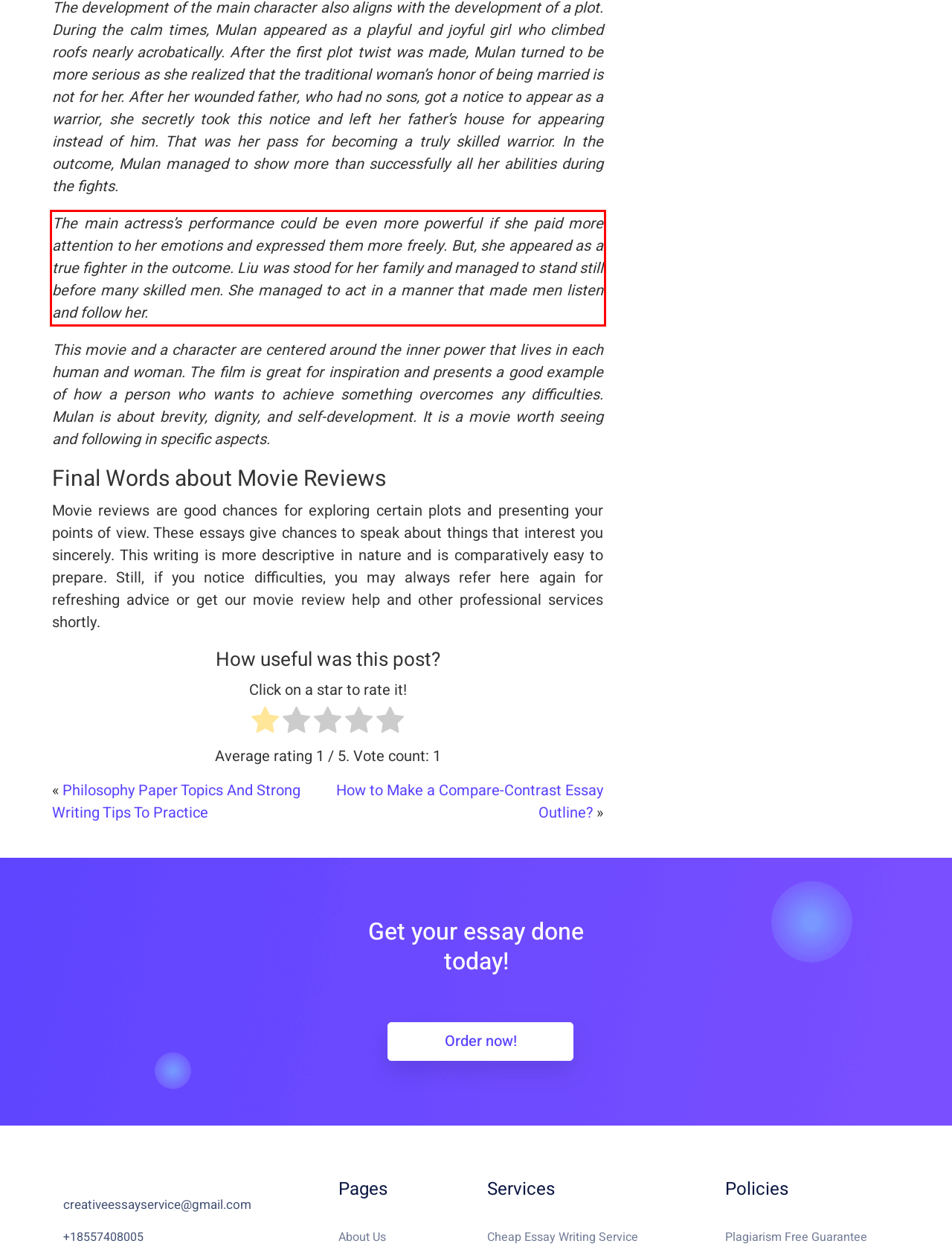By examining the provided screenshot of a webpage, recognize the text within the red bounding box and generate its text content.

The main actress’s performance could be even more powerful if she paid more attention to her emotions and expressed them more freely. But, she appeared as a true fighter in the outcome. Liu was stood for her family and managed to stand still before many skilled men. She managed to act in a manner that made men listen and follow her.